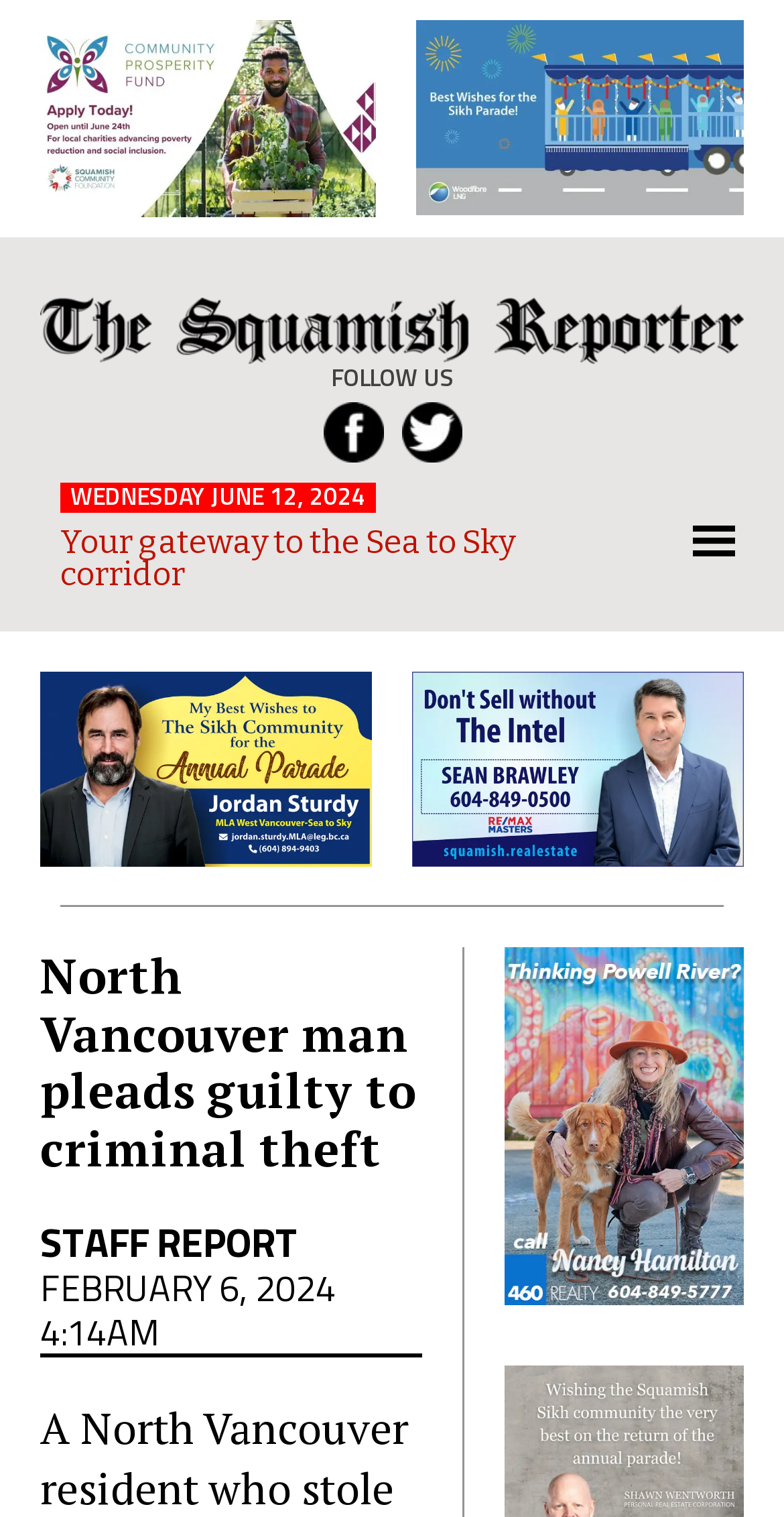Generate a thorough caption that explains the contents of the webpage.

The webpage appears to be a news article from the Squamish Reporter, with a focus on a local news story about a North Vancouver man who has pleaded guilty to criminal theft. 

At the top of the page, there are two advertisements, one on the left and one on the right, each featuring an image. Below these ads, there is a navigation link to "The Squamish Reporter" on the left, and another similar link on the right. 

In the middle of the page, there is a section with the title "FOLLOW US" and two social media links with corresponding images. 

Below this section, there is a heading that reads "Local News from Squamish and Sea to Sky Region", followed by the date "WEDNESDAY JUNE 12, 2024" and a tagline "Your gateway to the Sea to Sky corridor". 

On the right side of the page, there is a button with an icon. 

The main news article begins with a heading that reads "North Vancouver man pleads guilty to criminal theft", accompanied by two images, one of Jordan Sturdy and another of Sean Brawley. The article is attributed to "STAFF REPORT" and dated "FEBRUARY 6, 2024 4:14AM". 

On the right side of the page, there is a secondary section titled "Primary Sidebar" with two links.